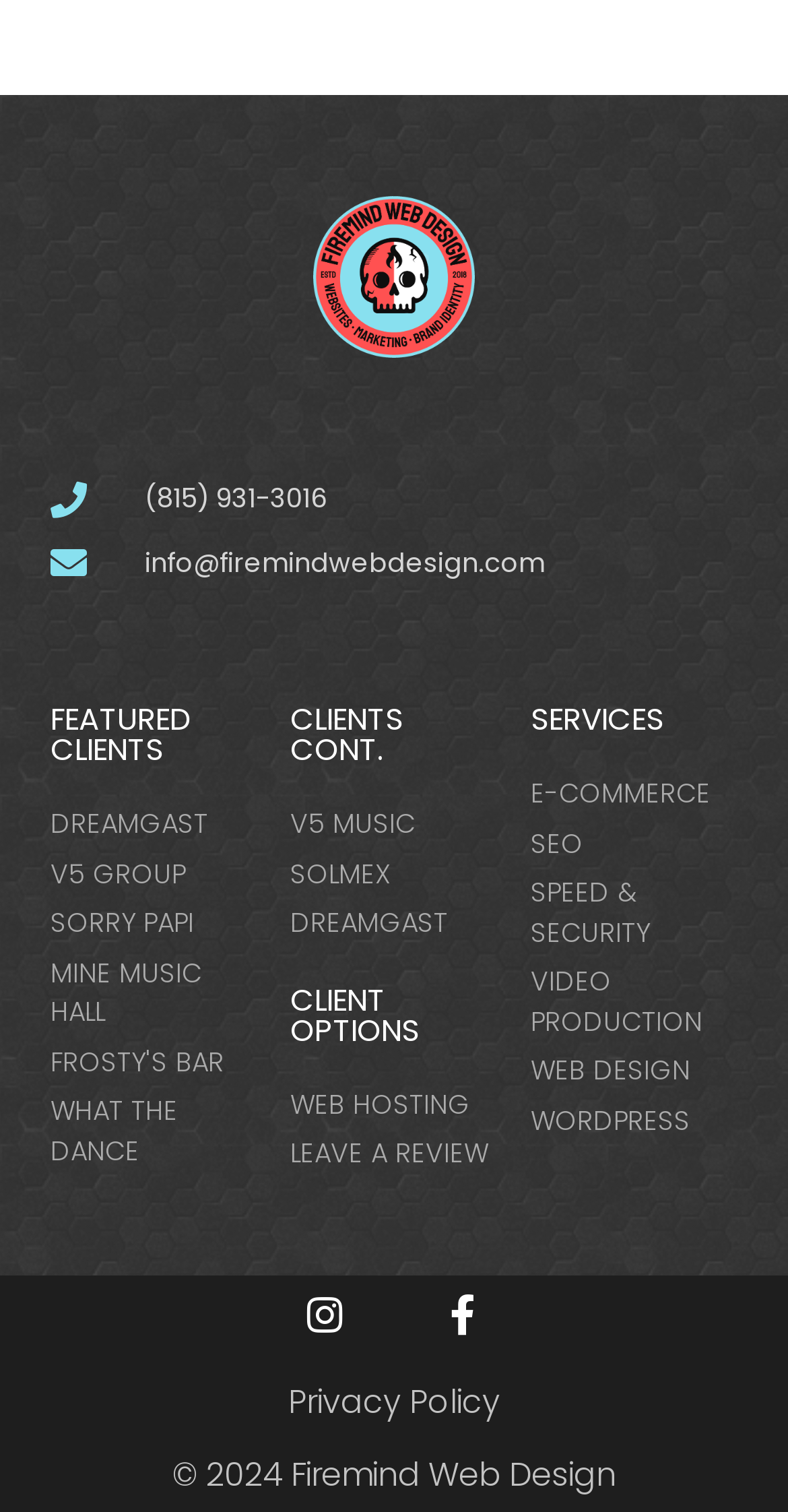Can you specify the bounding box coordinates of the area that needs to be clicked to fulfill the following instruction: "follow the company on Instagram"?

[0.387, 0.856, 0.438, 0.883]